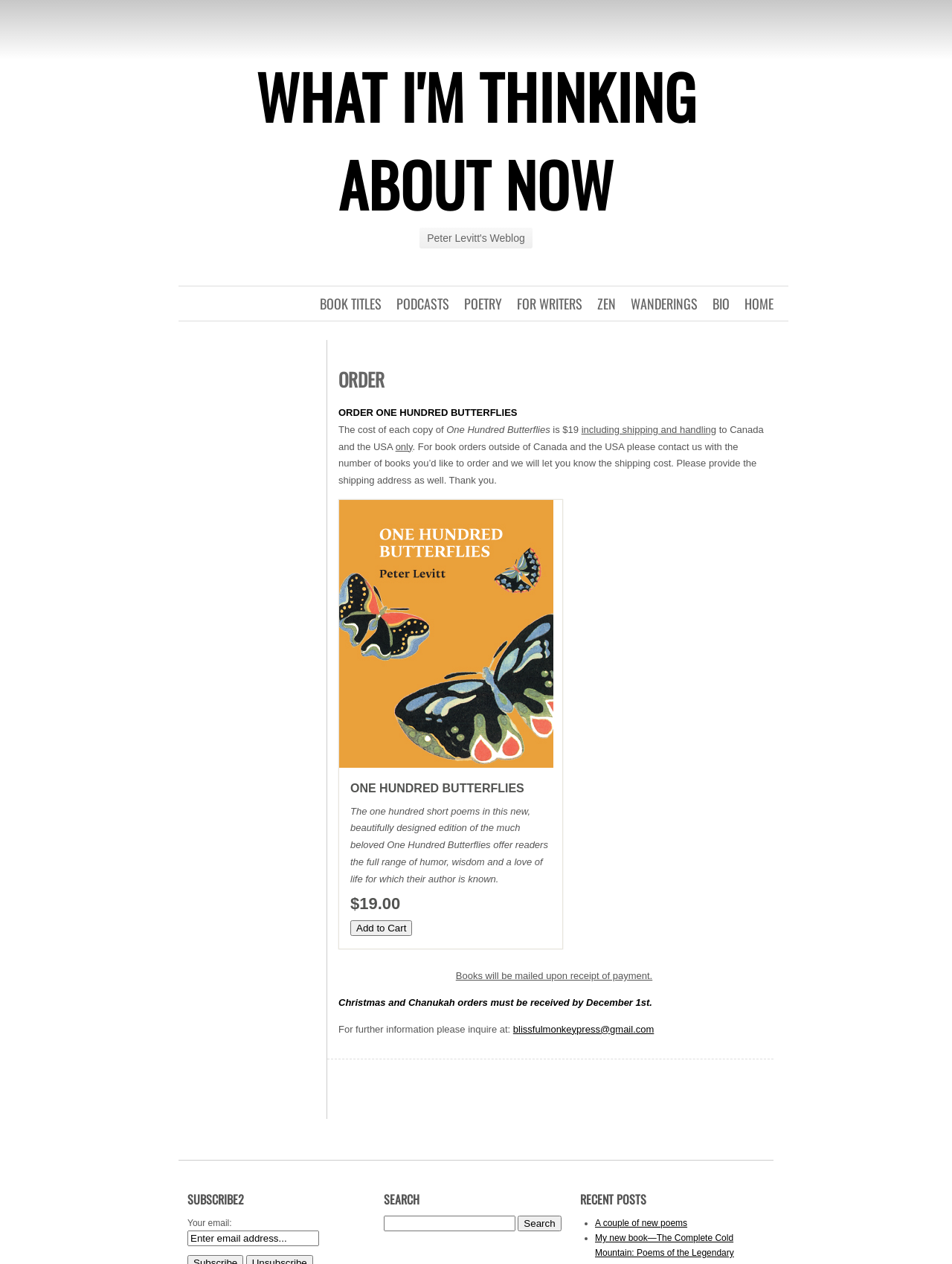What is the name of the poem collection being sold?
Please provide a comprehensive and detailed answer to the question.

I found the name of the poem collection by looking at the heading element with the text 'ORDER ONE HUNDRED BUTTERFLIES' and also the image element with the text 'One Hundred Butterflies' which are both located near the top of the webpage.